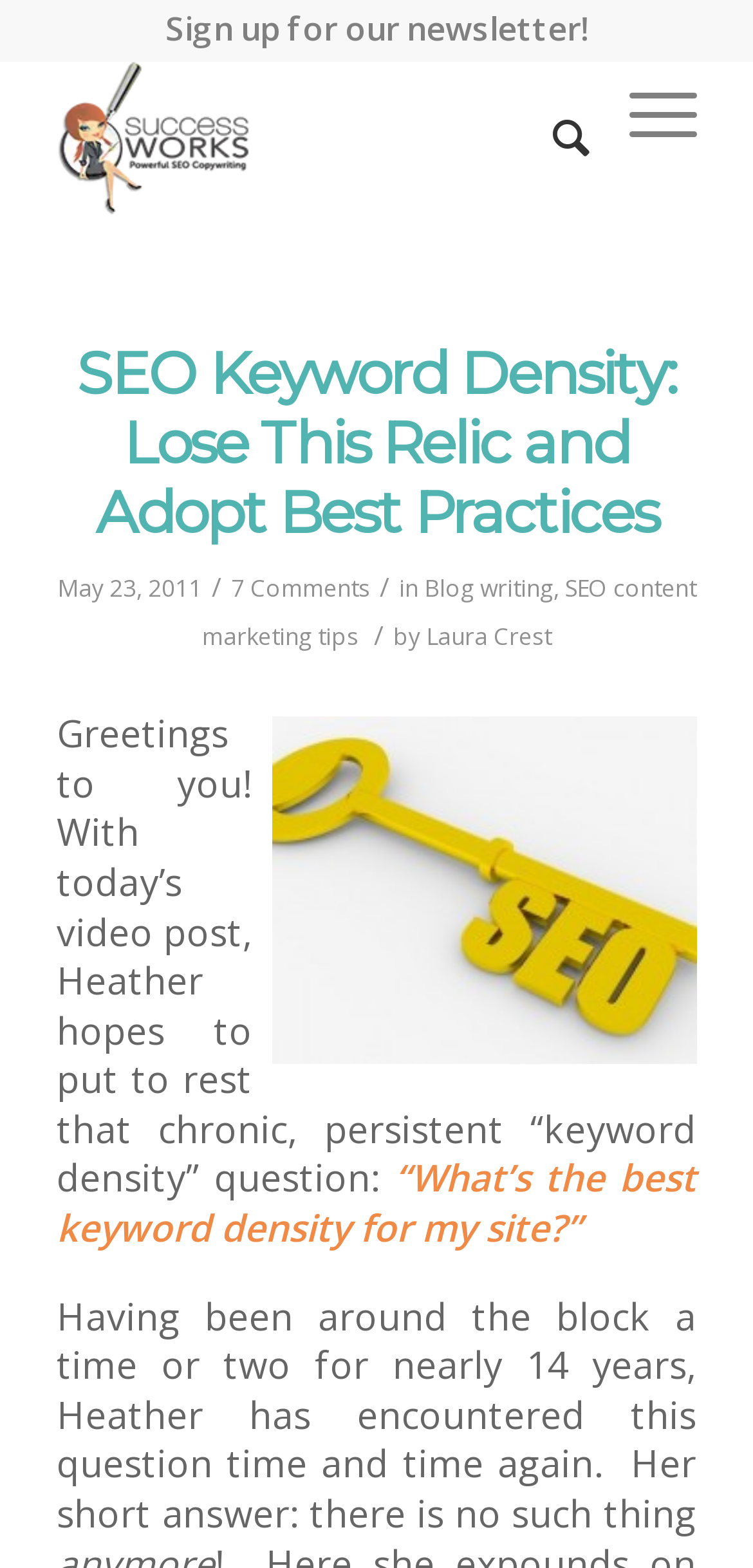Summarize the webpage in an elaborate manner.

This webpage is about SEO keyword density, featuring a video and transcript. At the top left, there is a logo of "SuccessWorks" with a link to the website. Next to it, there is a hidden search link. On the top right, there is a link with no text.

Below the top section, there is a main header section that spans the entire width of the page. The header contains the title "SEO Keyword Density: Lose This Relic and Adopt Best Practices" in a large font, along with a link to the same title. Below the title, there is a time stamp "May 23, 2011" and a link to "7 Comments". The header section also includes links to categories "Blog writing" and "SEO content marketing tips", as well as the author's name "Laura Crest".

Below the header section, there is a large image that takes up most of the width of the page. Above the image, there is a paragraph of text that introduces the topic of keyword density, followed by a quote from the video. The text explains that the video aims to put to rest the question of keyword density and that the answer is that there is no such thing.

Overall, the webpage has a simple layout with a clear hierarchy of elements, making it easy to navigate and read.